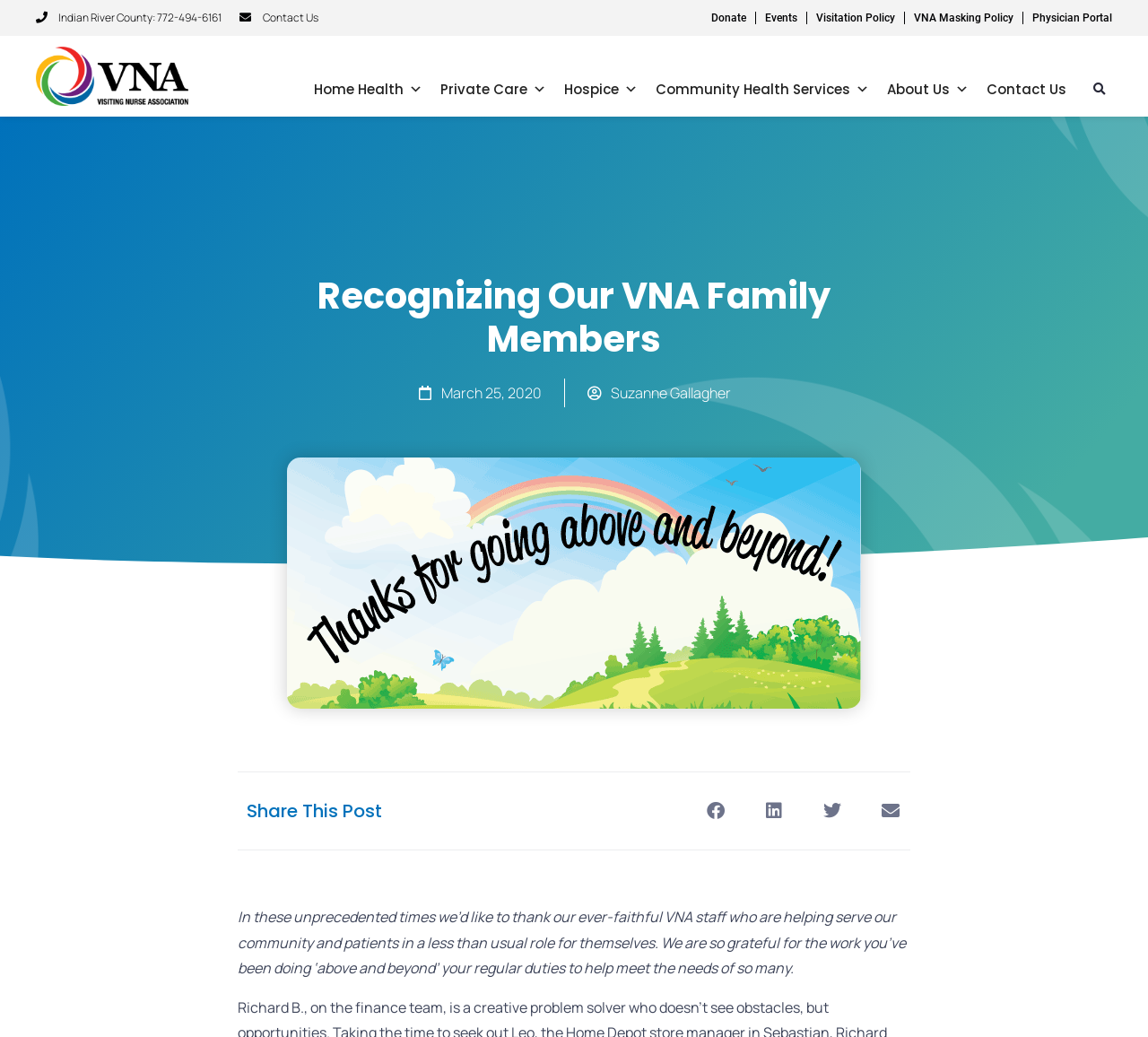Locate the bounding box coordinates of the region to be clicked to comply with the following instruction: "Search". The coordinates must be four float numbers between 0 and 1, in the form [left, top, right, bottom].

[0.945, 0.072, 0.97, 0.101]